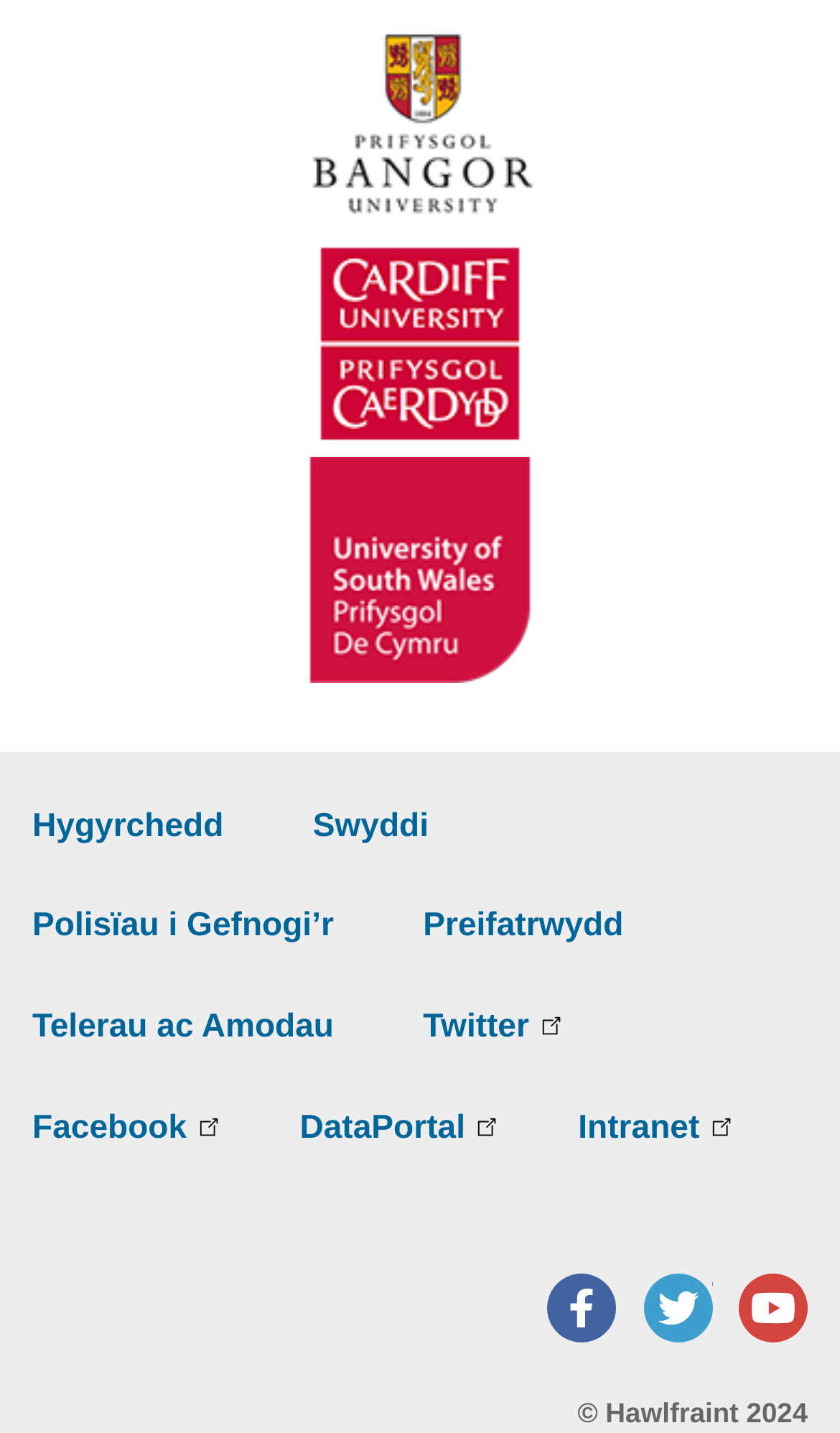How many social media links are on the page?
Using the image, elaborate on the answer with as much detail as possible.

I counted the number of links with social media names, which are 'Twitter', 'Facebook', 'Twitter' again, and 'YouTube'.